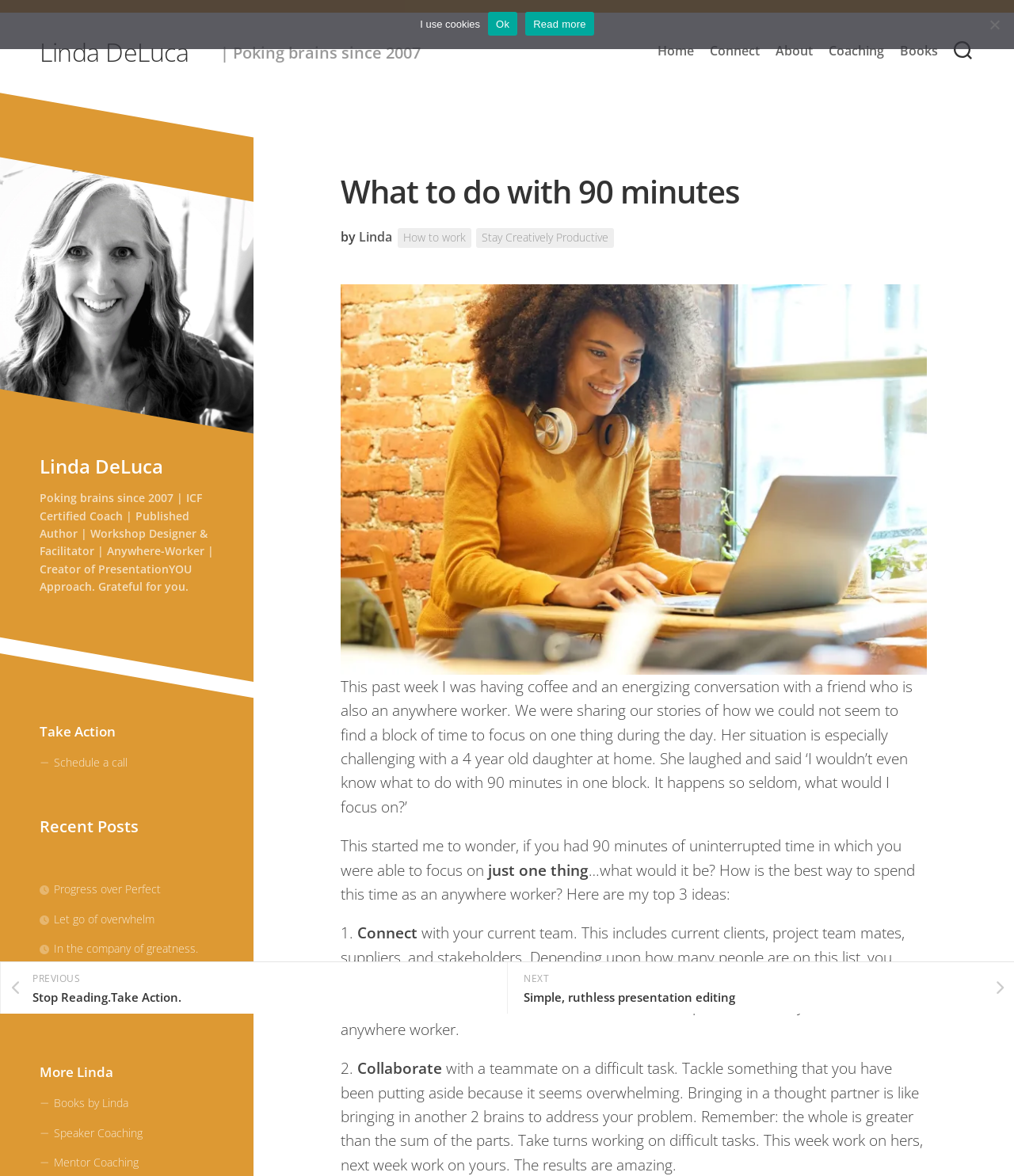How many ideas does the author suggest for using 90 minutes of uninterrupted time?
Provide an in-depth and detailed explanation in response to the question.

The author suggests three ideas for using 90 minutes of uninterrupted time, which are listed in the article as '1. Connect with your current team.', '2. Collaborate with a teammate on a difficult task.', and an unnumbered third idea.